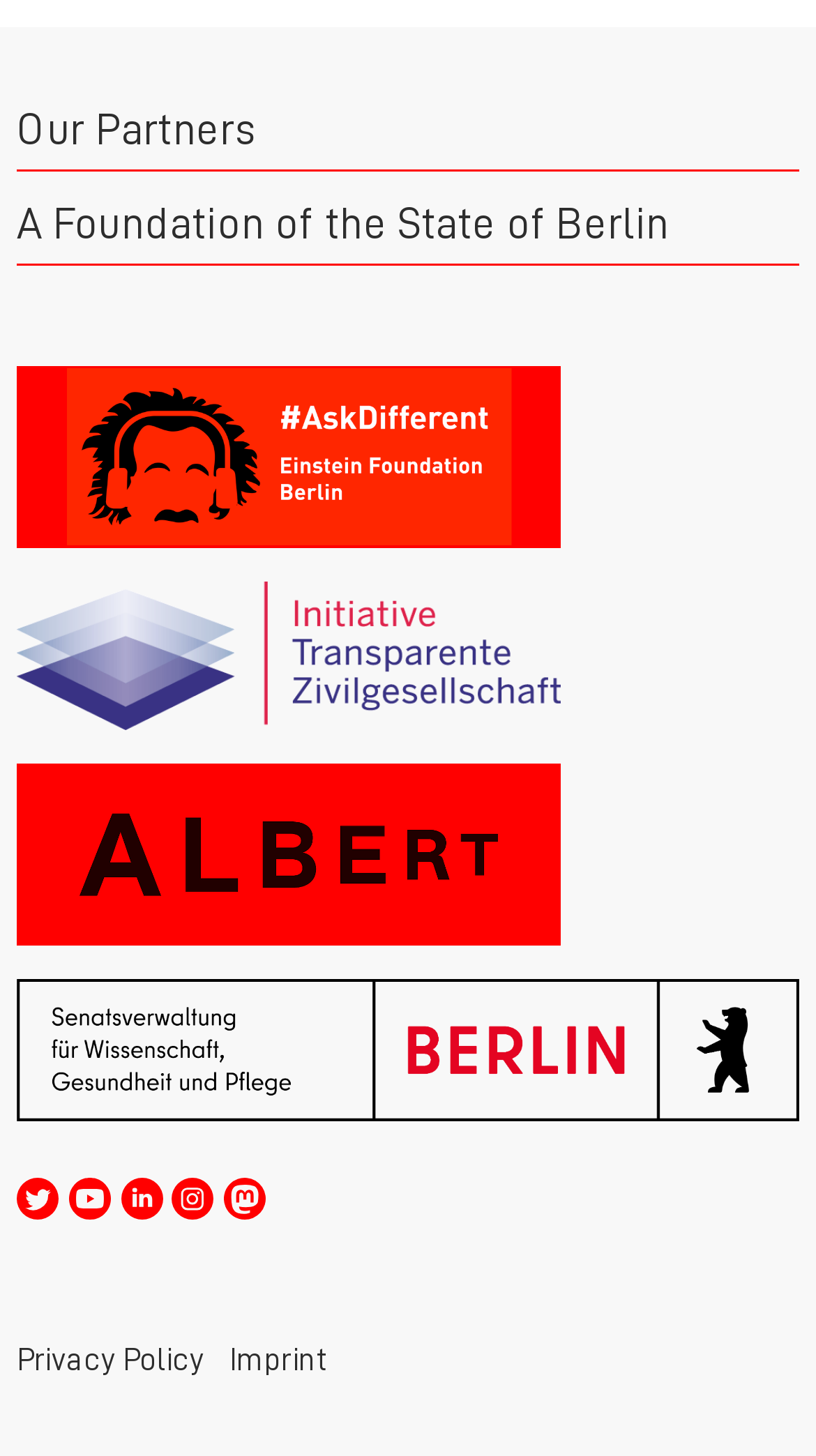Answer with a single word or phrase: 
What is the name of the foundation?

A Foundation of the State of Berlin